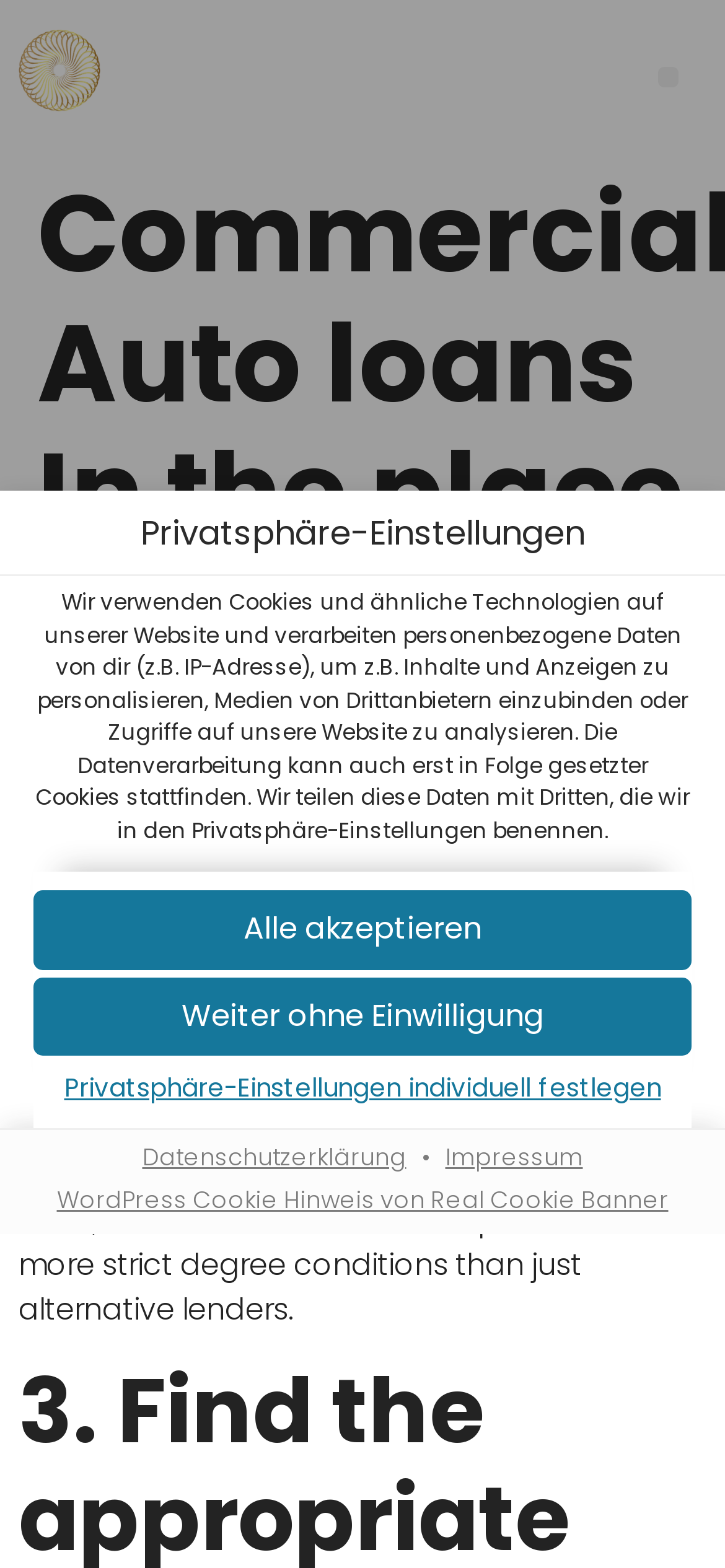Determine the bounding box coordinates of the clickable region to follow the instruction: "Go to impressum".

[0.601, 0.729, 0.817, 0.749]